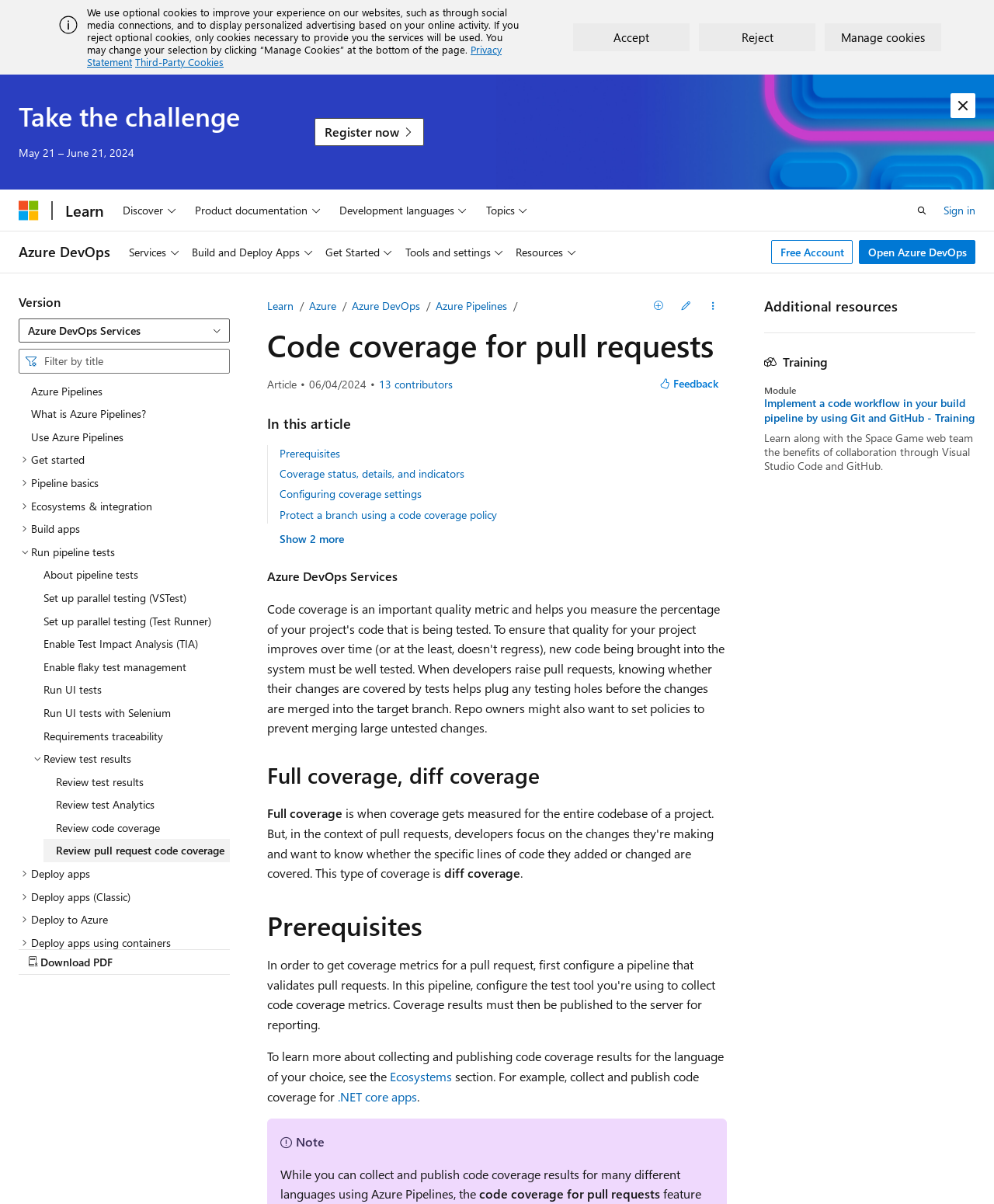Locate the bounding box coordinates of the element that should be clicked to execute the following instruction: "Search for something".

[0.019, 0.29, 0.231, 0.31]